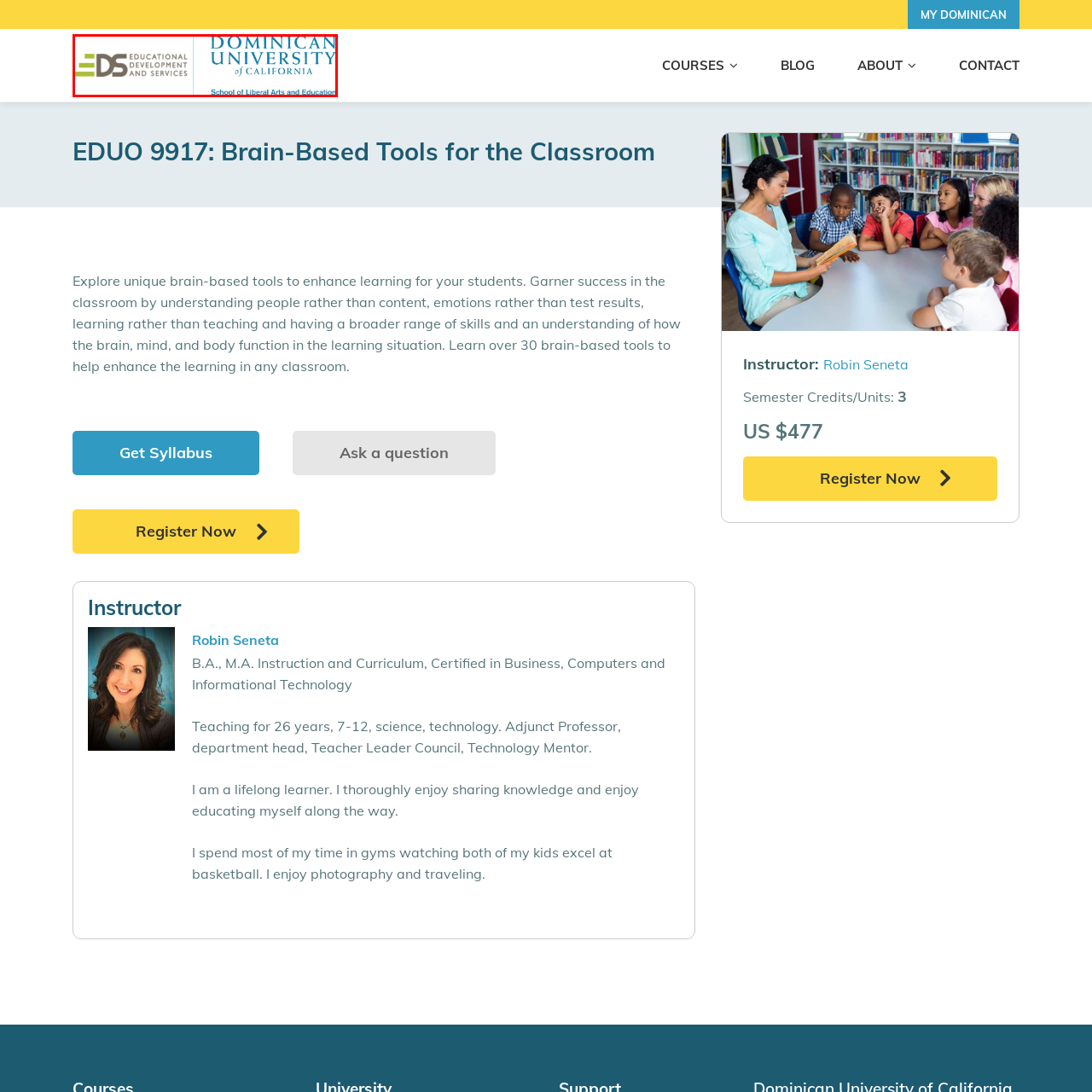What is the color of the 'DOMINICAN UNIVERSITY of CALIFORNIA' text? Examine the image inside the red bounding box and answer concisely with one word or a short phrase.

Blue